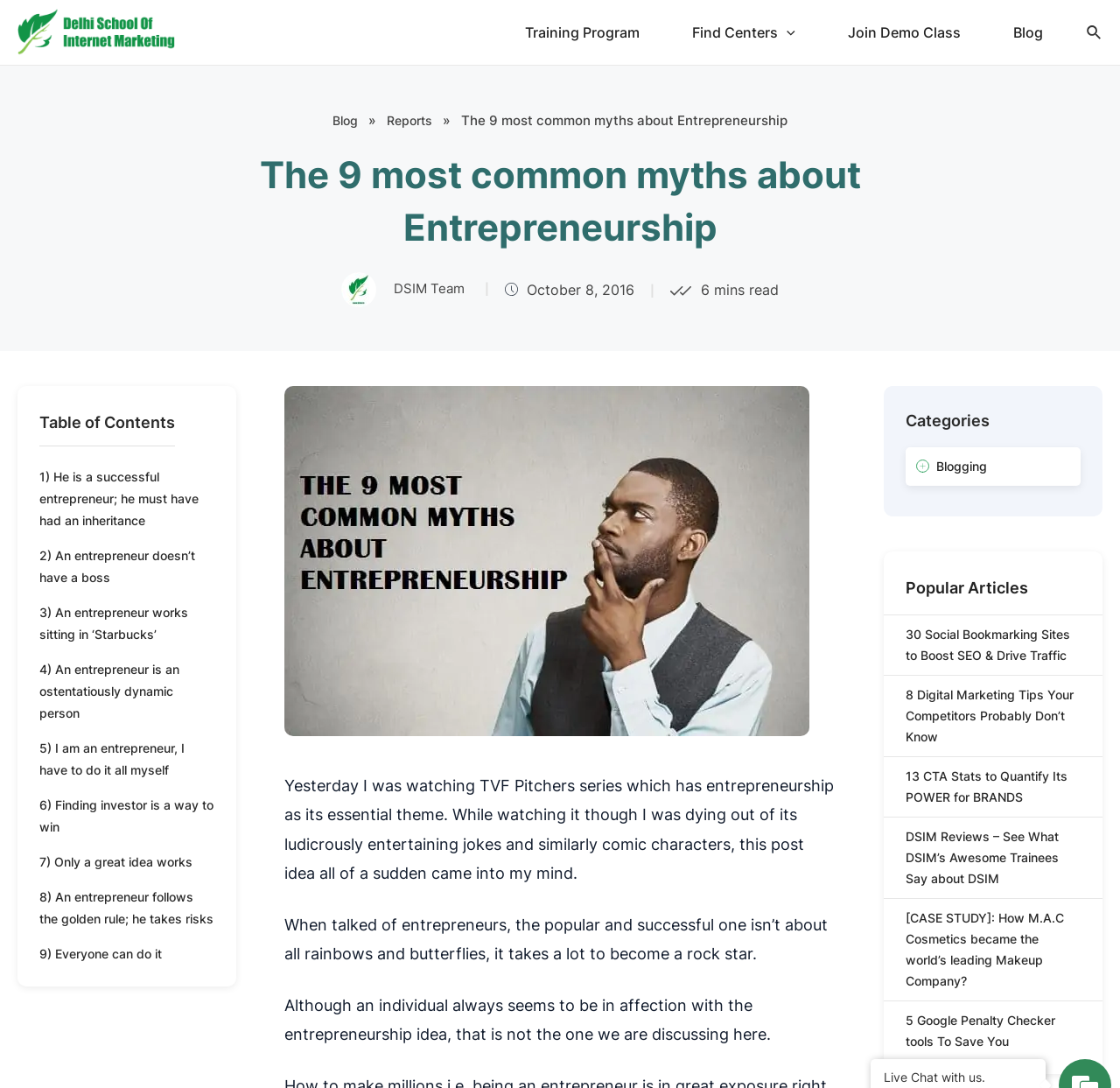Detail the webpage's structure and highlights in your description.

This webpage appears to be a blog post about entrepreneurship, specifically debunking common myths about entrepreneurship. The title of the post is "The 9 Most Common Myths About Entrepreneurship" and is displayed prominently at the top of the page.

Below the title, there is a section with a heading "Why Attend?" which lists several benefits of attending a live online masterclass, including a certificate of participation and an exclusive surprise. This section also includes a call-to-action button to book a free spot.

To the right of this section, there is an image of the DSIM logo, and below it, a section with a heading "MasterClass for 10x Growth of Career & Business in 2024" which includes a brief description and a call-to-action button to register.

The main content of the blog post is divided into sections, each addressing a common myth about entrepreneurship. The text is accompanied by an image related to the myth being discussed. The post also includes a table of contents at the top, allowing readers to easily navigate to specific sections.

At the bottom of the page, there are several links to popular articles and categories, as well as a section for live chat with the website's team.

The webpage also has a navigation menu at the top, which includes links to the website's training program, blog, and other sections. There is also a search icon link at the top right corner of the page.